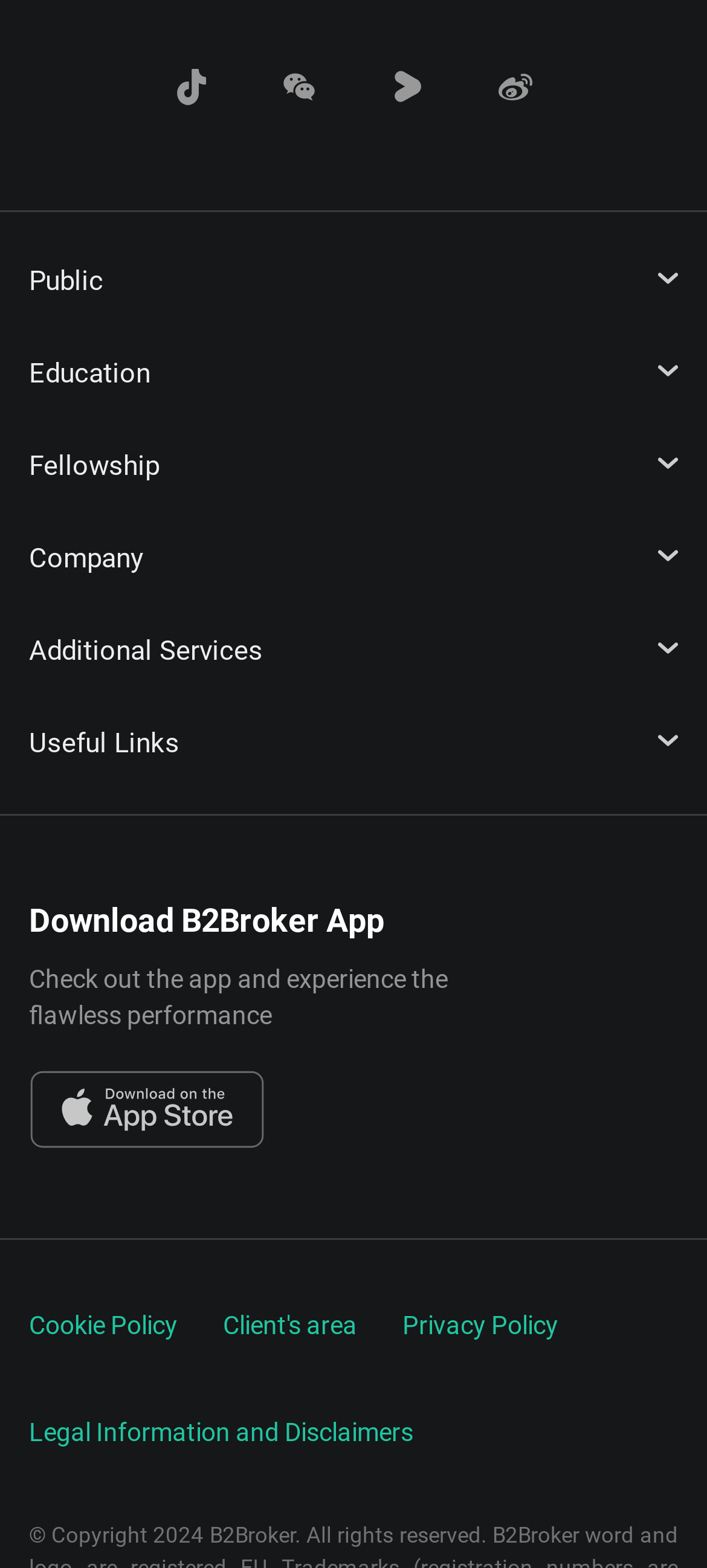Identify the bounding box coordinates of the element that should be clicked to fulfill this task: "Go to Client's area". The coordinates should be provided as four float numbers between 0 and 1, i.e., [left, top, right, bottom].

[0.315, 0.825, 0.505, 0.866]